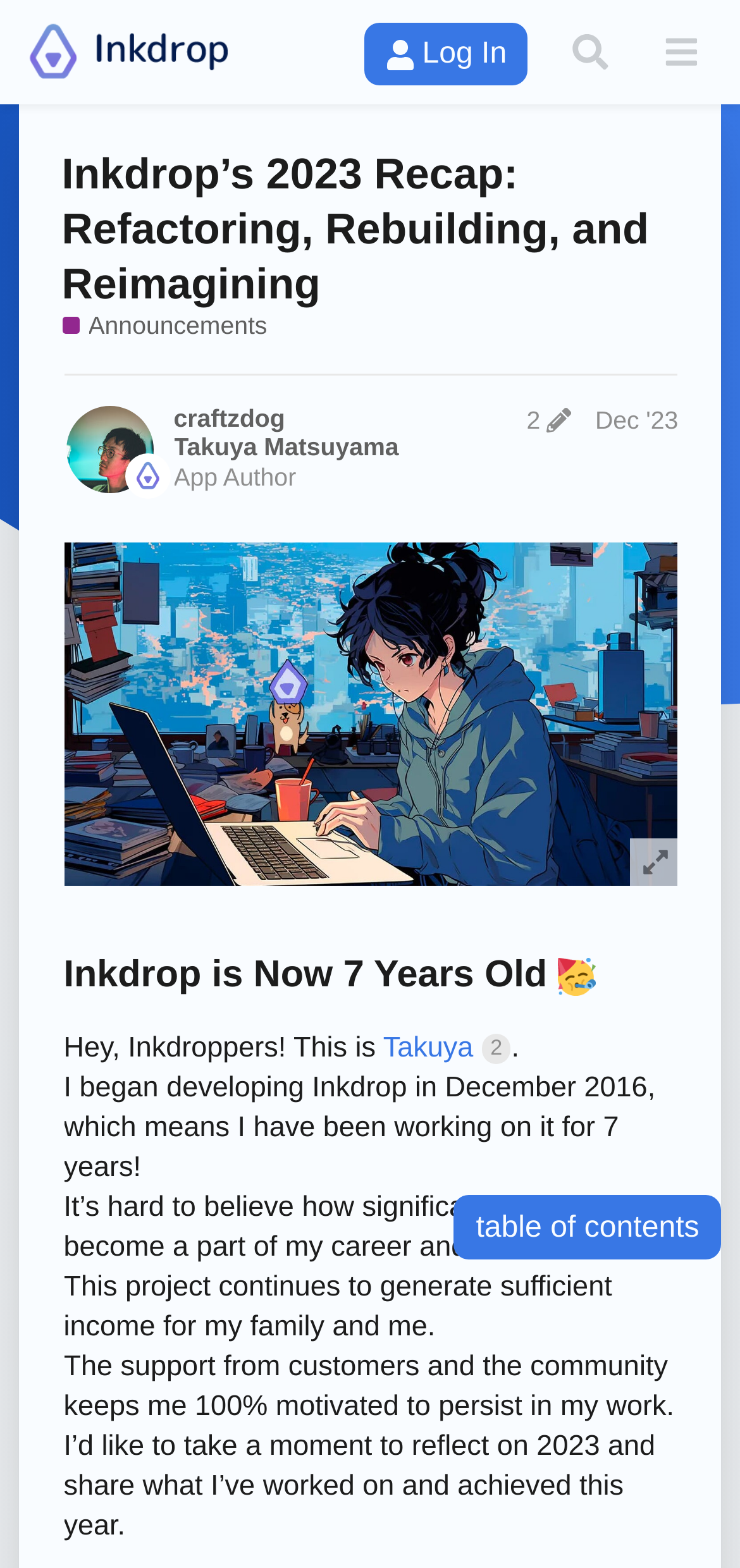Identify the bounding box coordinates of the HTML element based on this description: "table of contents".

[0.614, 0.762, 0.974, 0.803]